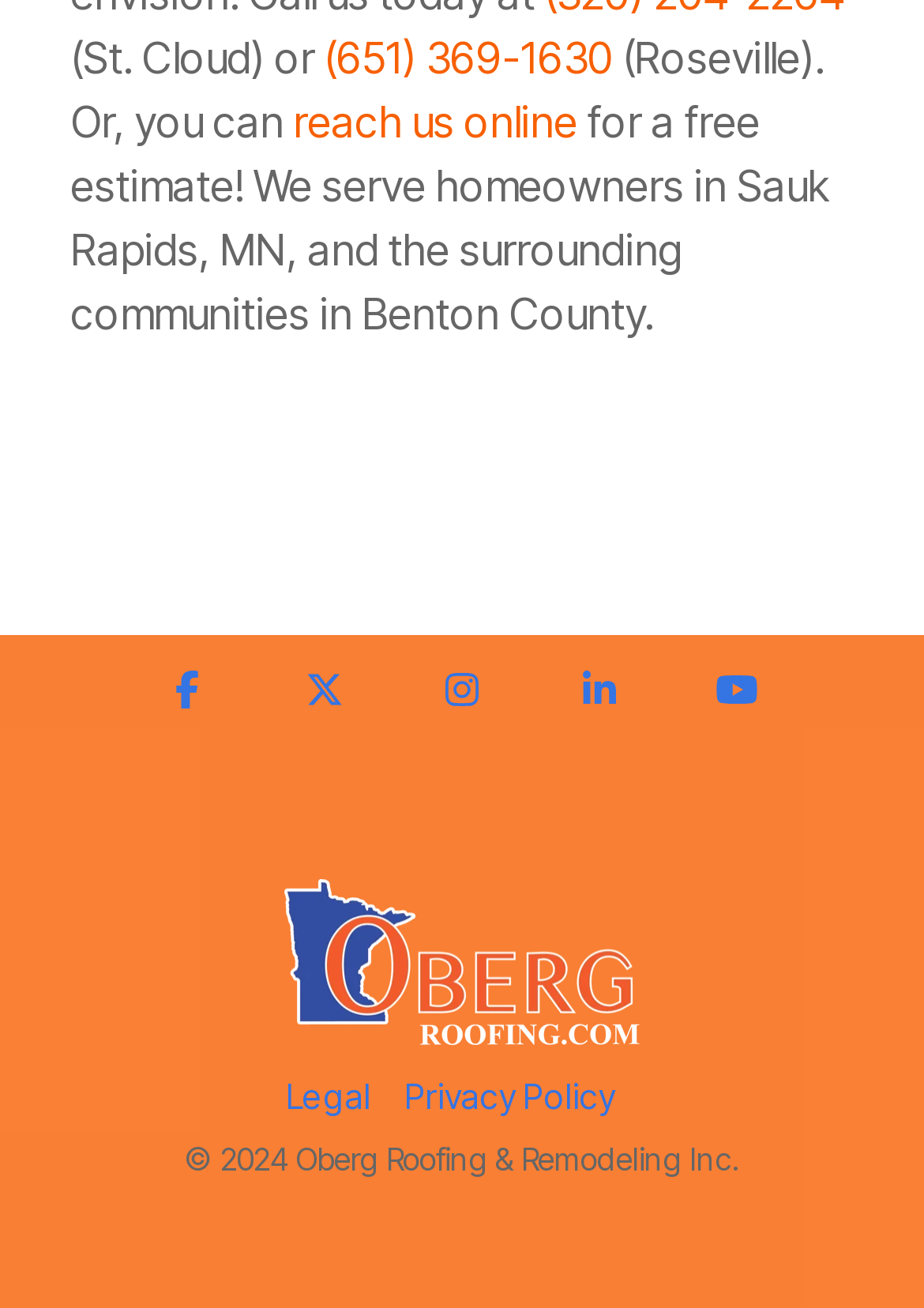How can you reach them online?
Look at the image and respond with a single word or a short phrase.

reach us online